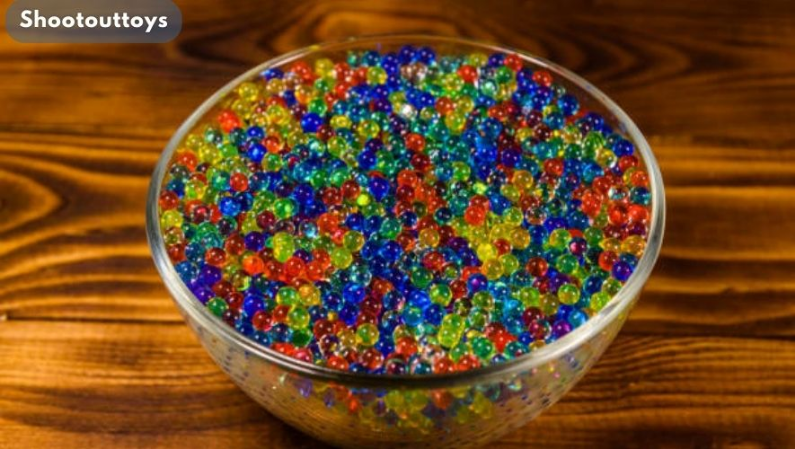Are Orbeez safe to eat?
Please provide a comprehensive answer based on the details in the screenshot.

Although Orbeez may look tempting, the caption explicitly states that they are not meant for consumption, as they pose a choking hazard. This warning highlights the importance of handling Orbeez safely and responsibly.